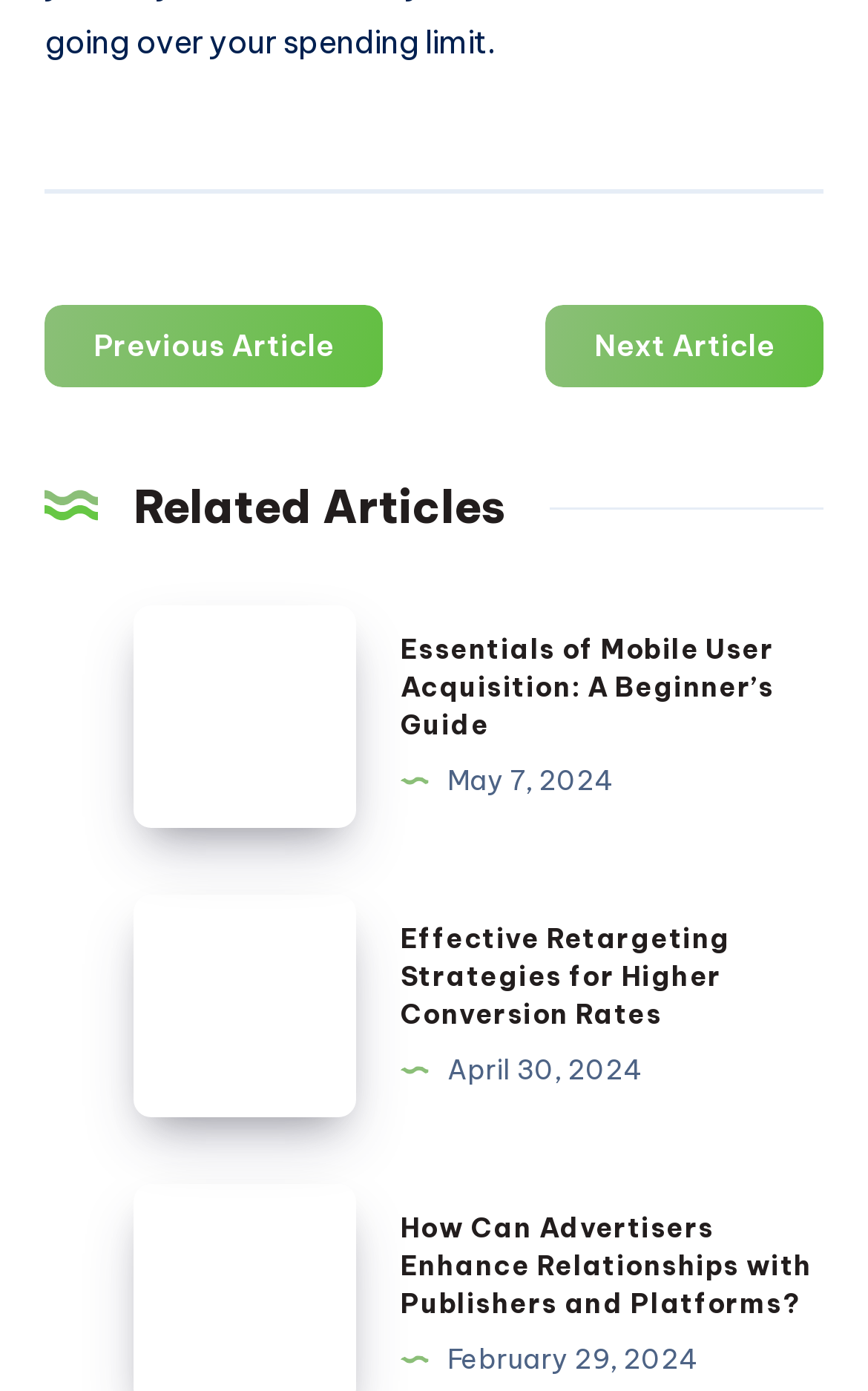Please respond to the question using a single word or phrase:
How many links are in the first related article?

2